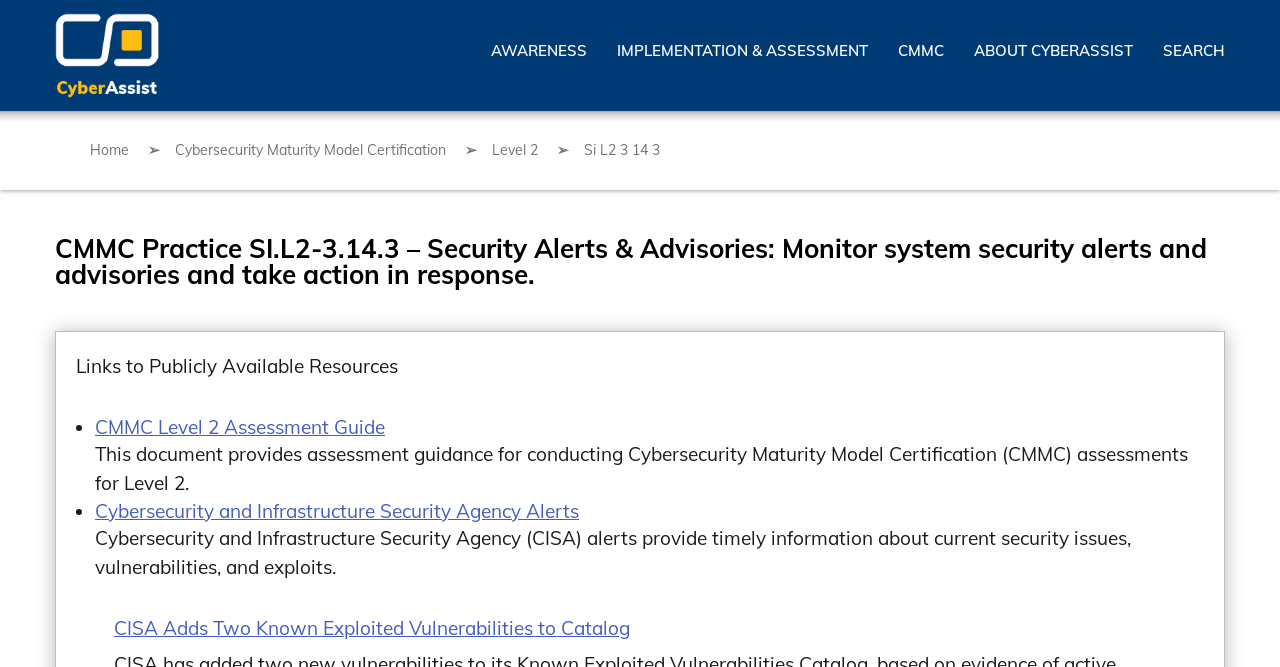Given the element description "Implementation & Assessment", identify the bounding box of the corresponding UI element.

[0.482, 0.049, 0.678, 0.14]